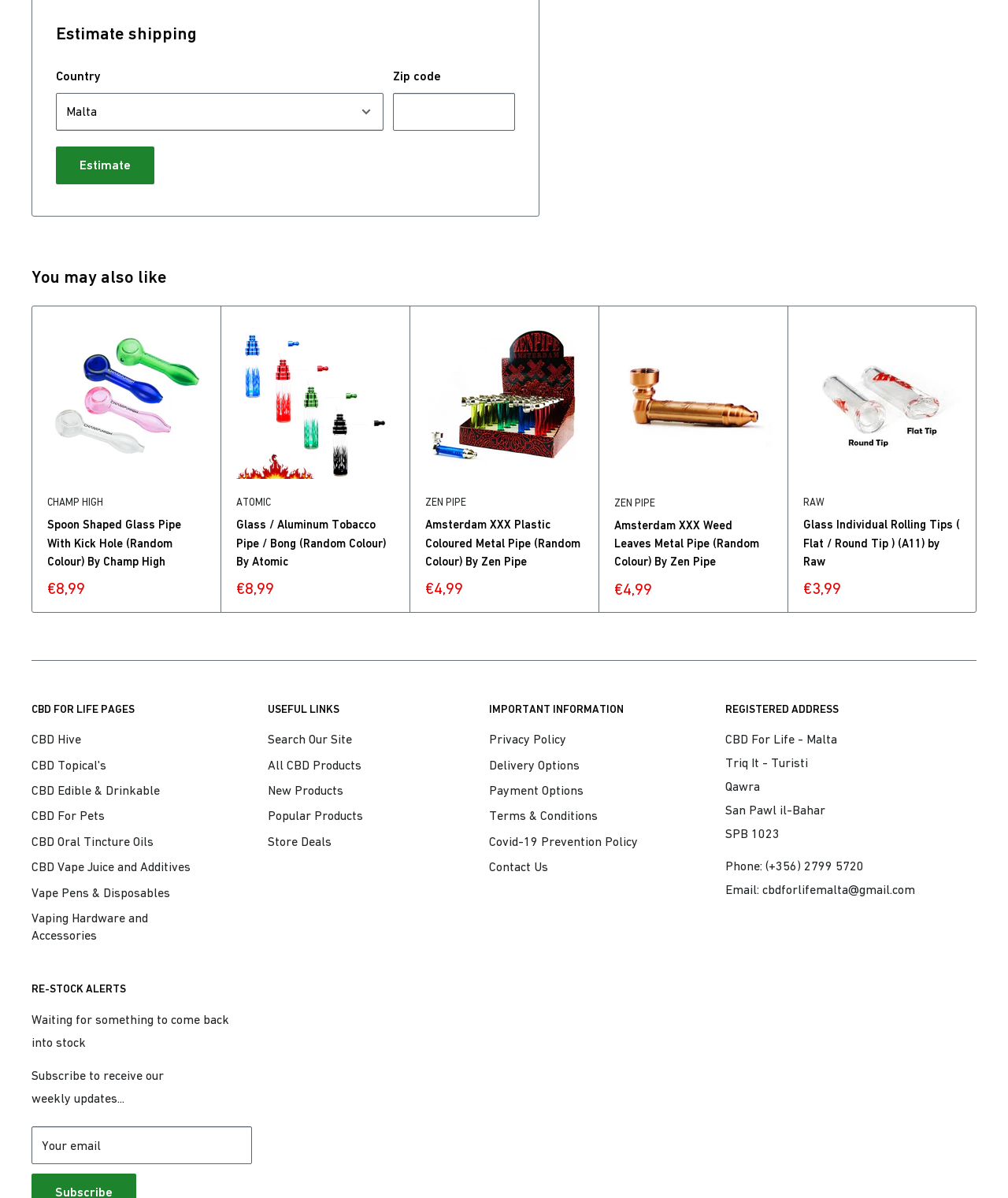Identify the bounding box coordinates of the element to click to follow this instruction: 'Estimate shipping'. Ensure the coordinates are four float values between 0 and 1, provided as [left, top, right, bottom].

[0.055, 0.122, 0.153, 0.154]